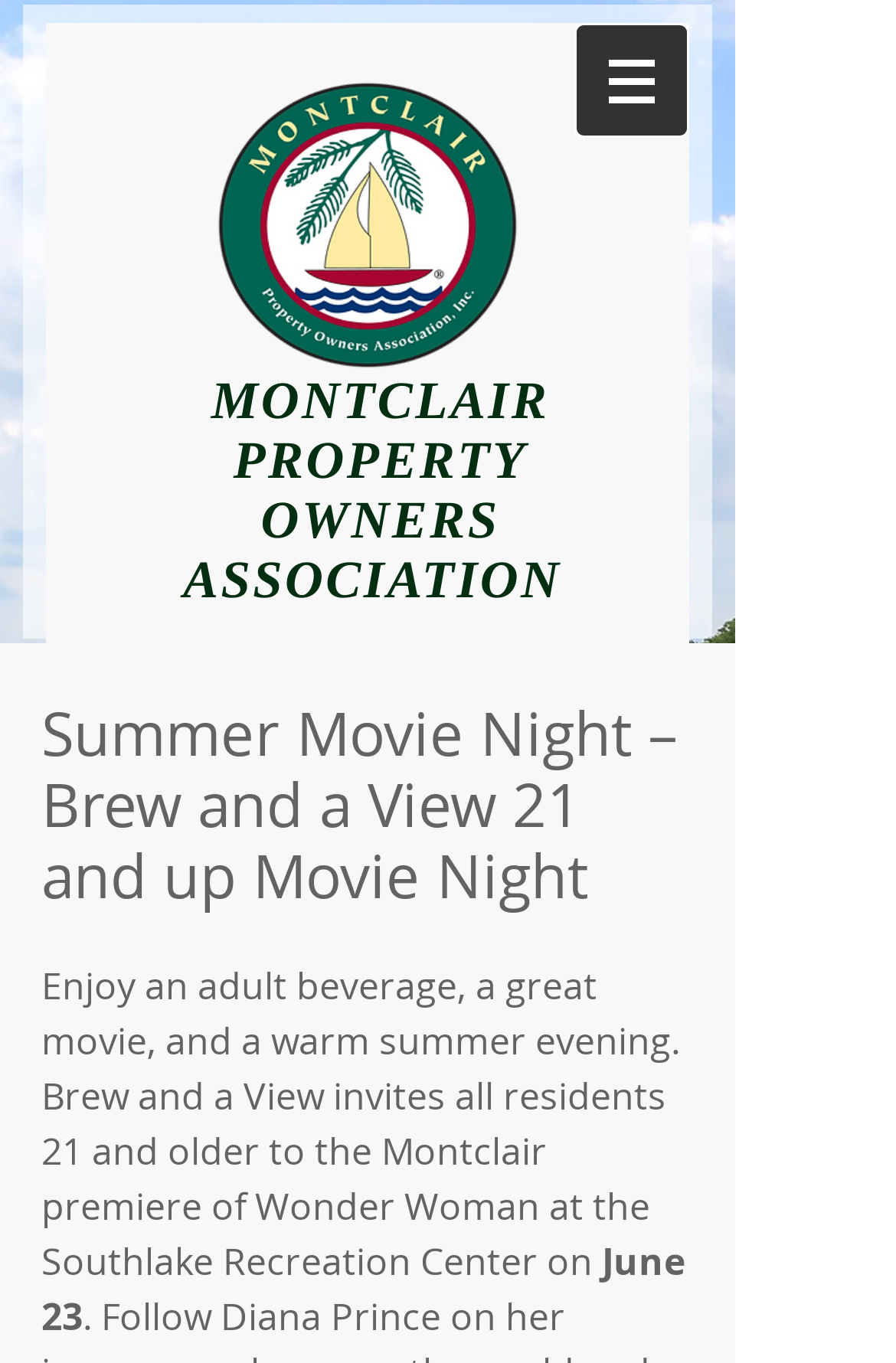Give a concise answer of one word or phrase to the question: 
What is the organization hosting the event?

Montclair Property Owners Association